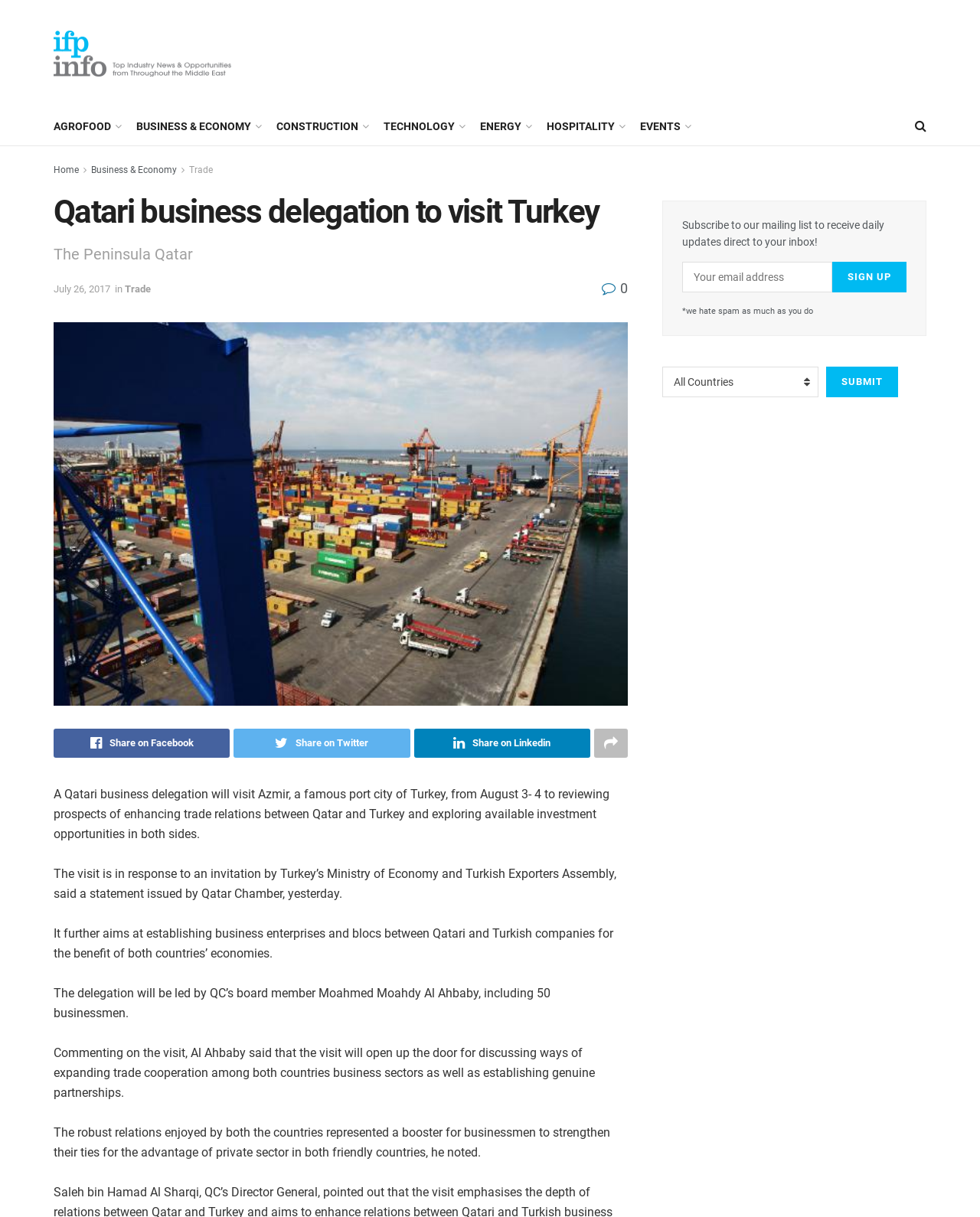Identify the bounding box coordinates of the specific part of the webpage to click to complete this instruction: "Enter email address in the subscription box".

[0.696, 0.215, 0.849, 0.24]